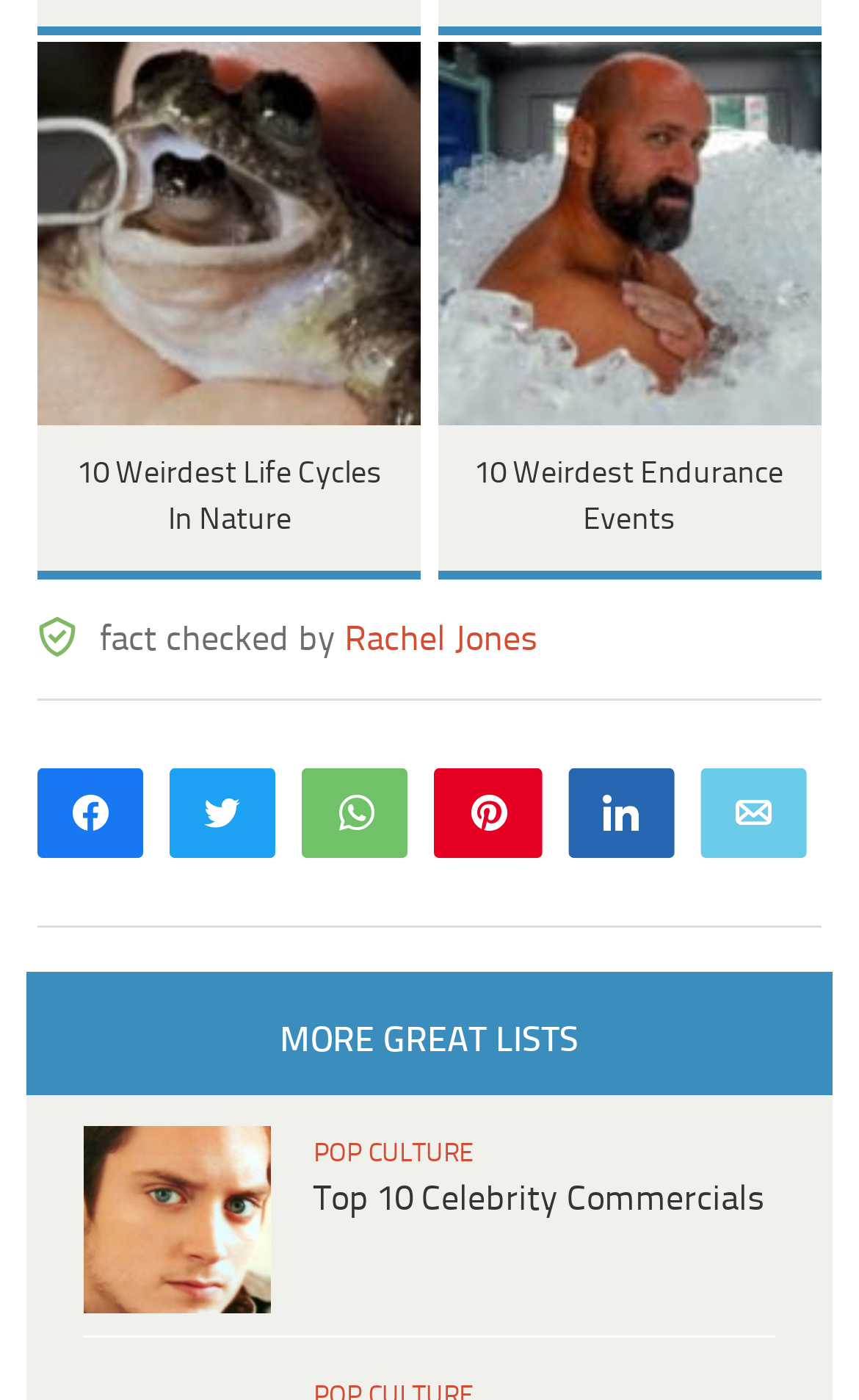Determine the bounding box for the UI element described here: "Pop Culture".

[0.365, 0.512, 0.552, 0.533]